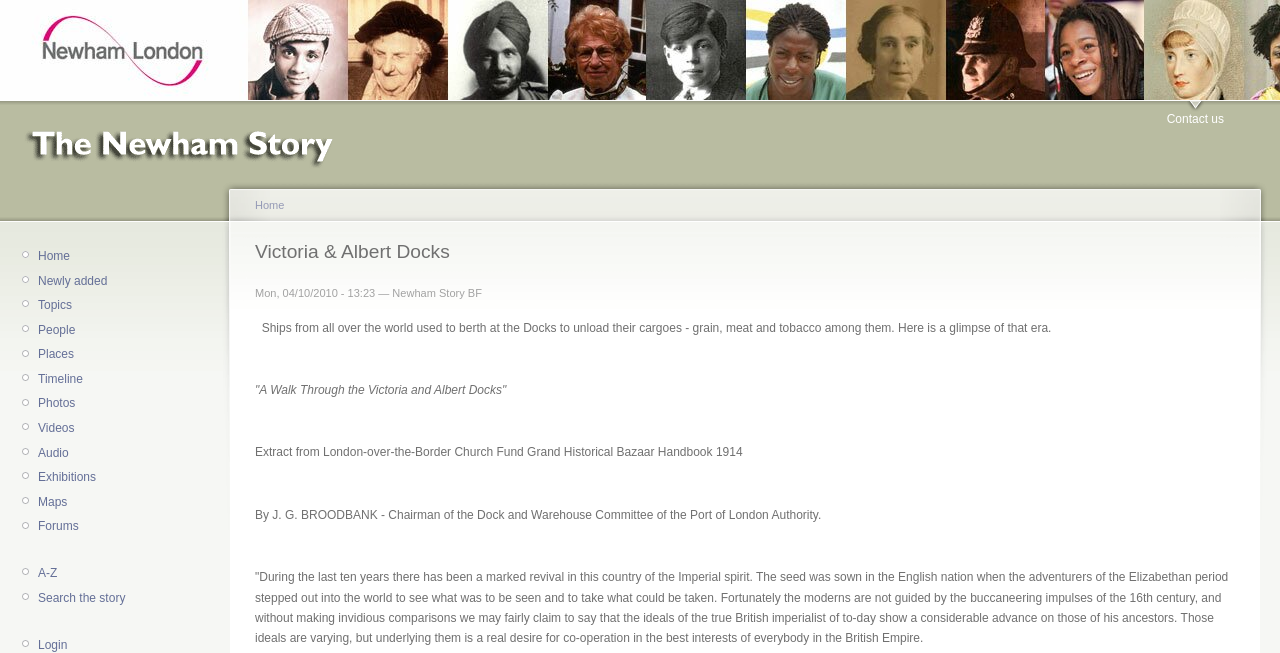Find the bounding box coordinates of the clickable area that will achieve the following instruction: "Read about 'Victoria & Albert Docks'".

[0.199, 0.368, 0.965, 0.406]